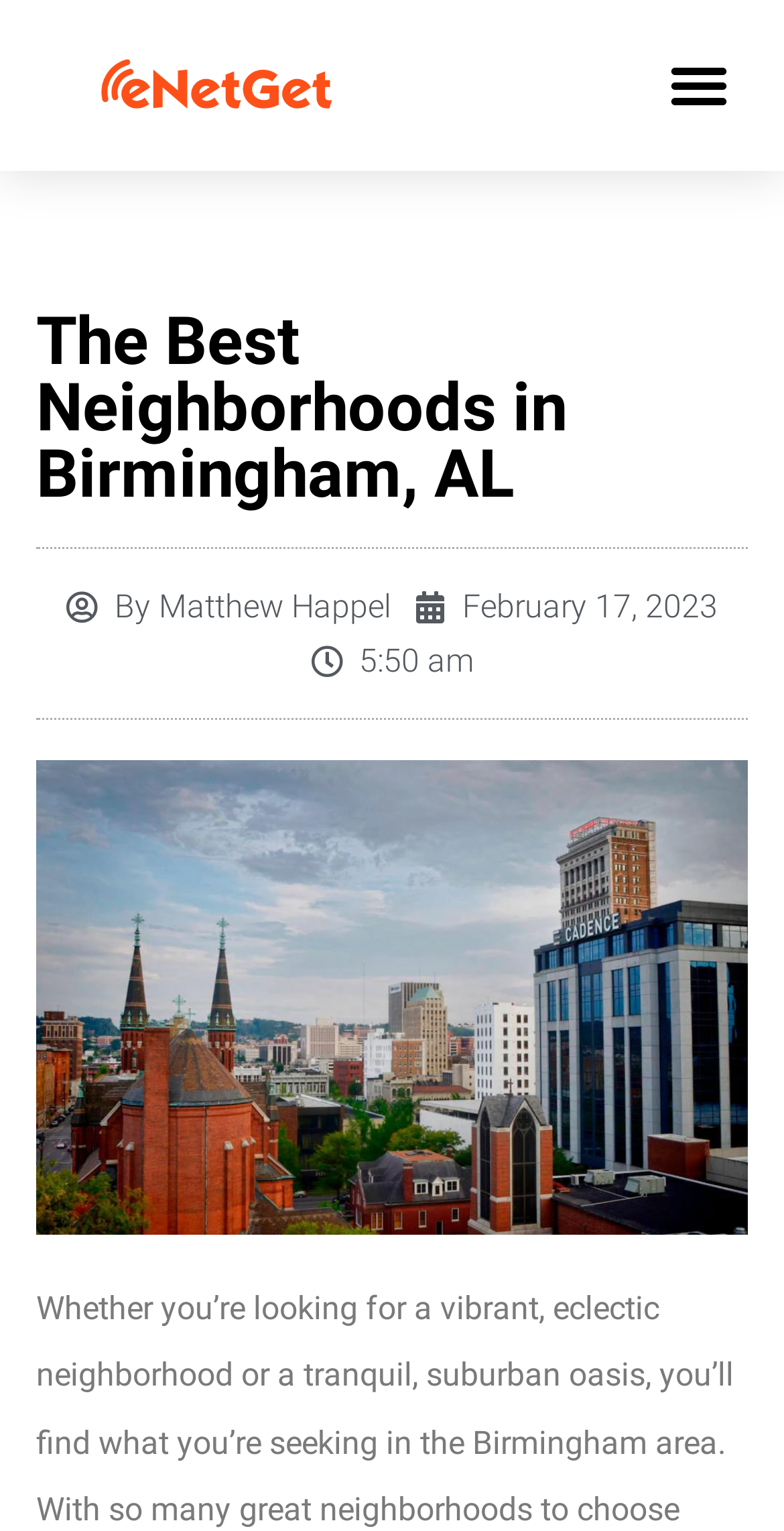What is the main topic of this webpage?
From the image, respond with a single word or phrase.

The Best Neighborhoods in Birmingham, AL